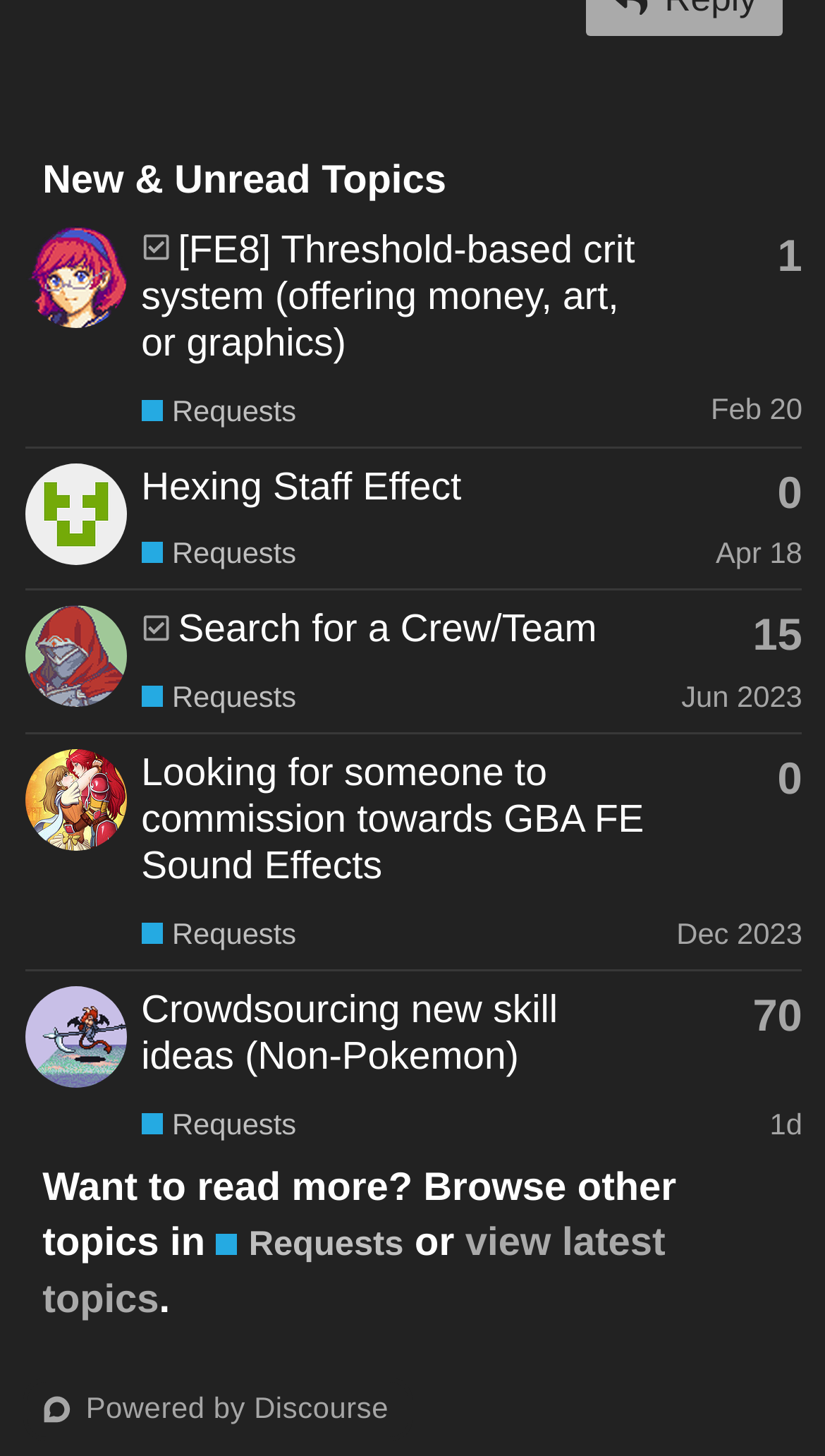Please identify the bounding box coordinates of the element that needs to be clicked to perform the following instruction: "Read Quick Reads: Latest Web3 News".

None